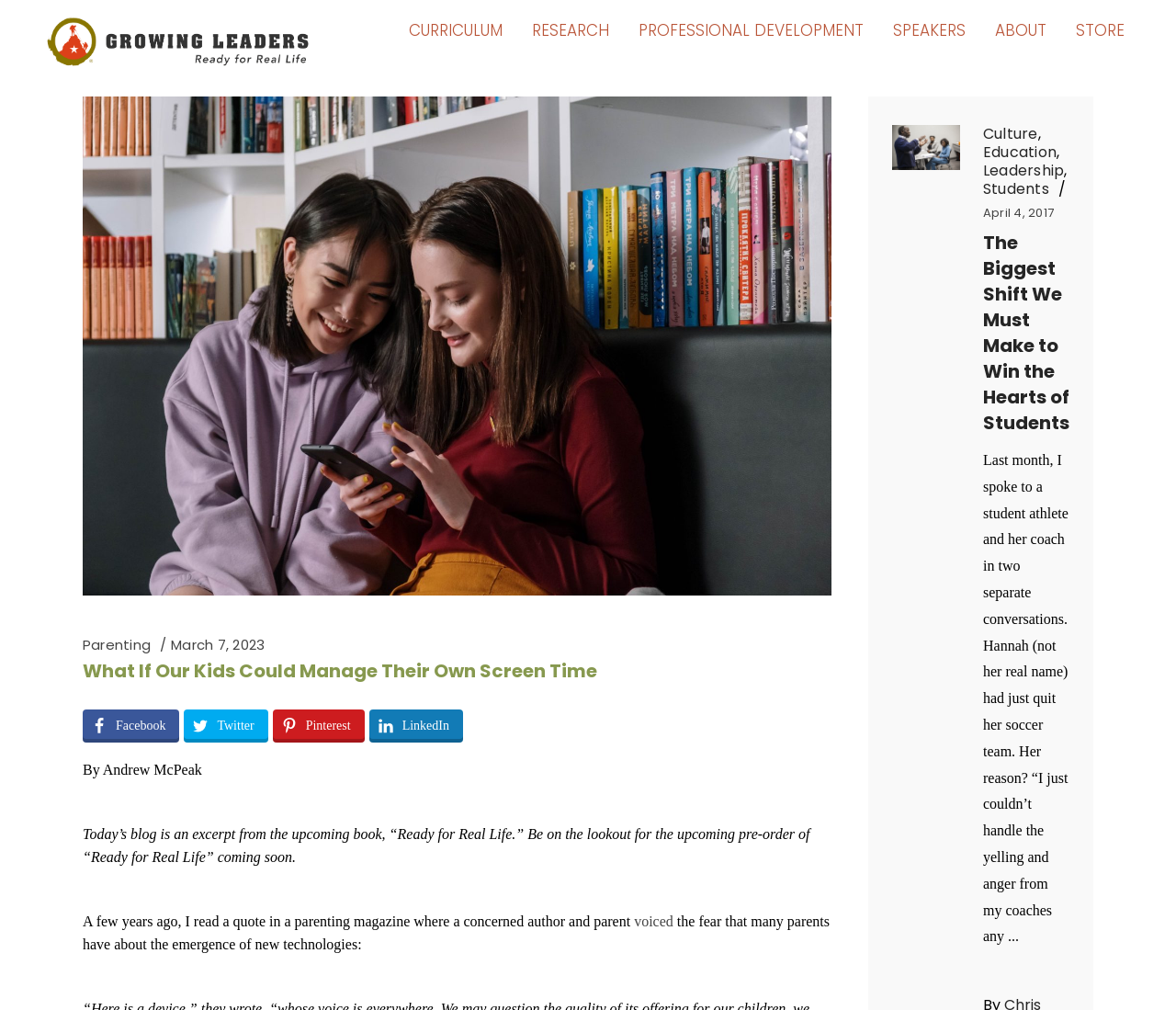Kindly determine the bounding box coordinates of the area that needs to be clicked to fulfill this instruction: "contact Cali Runnerssss".

None